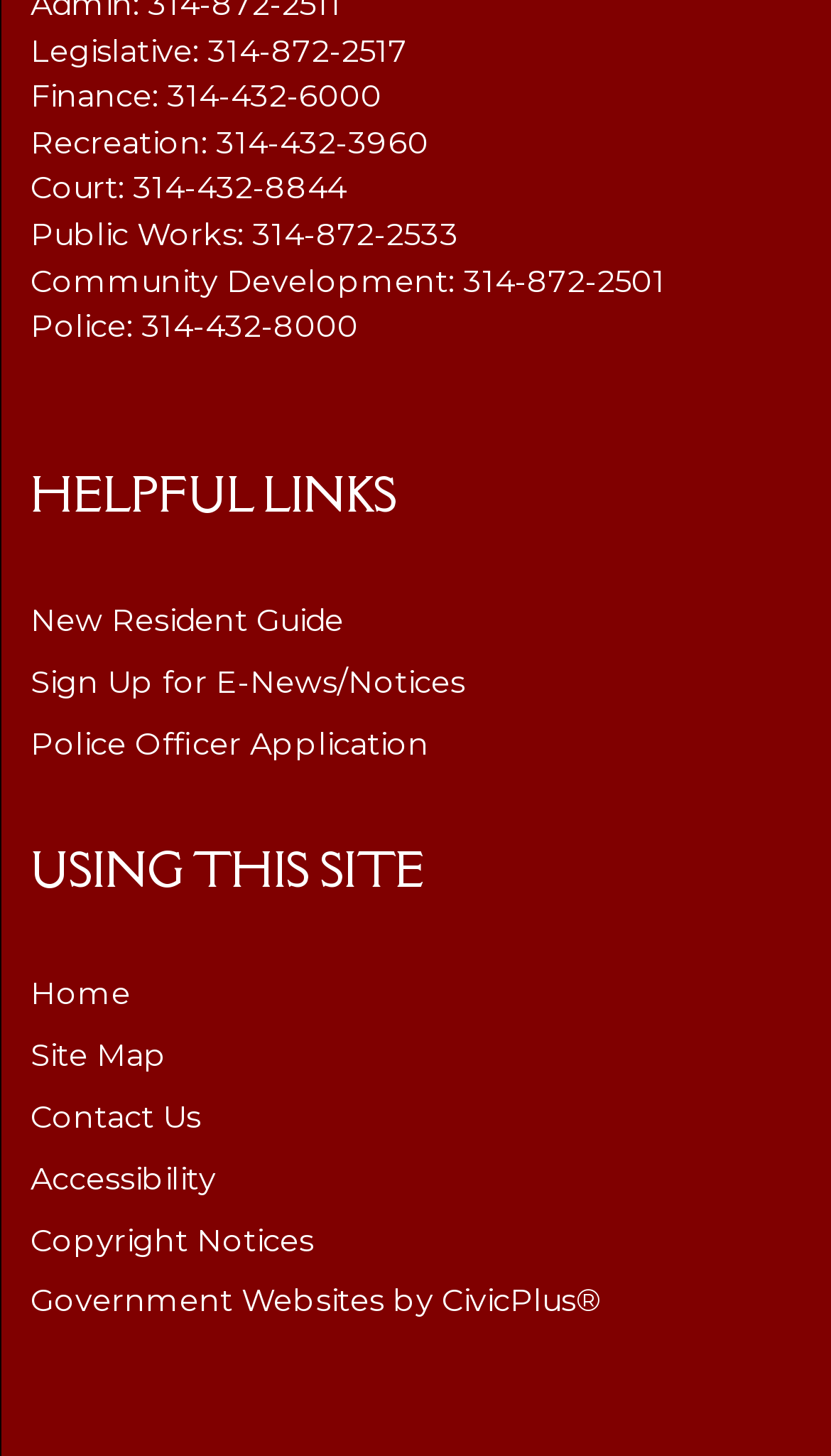How many regions are on the webpage?
Refer to the screenshot and answer in one word or phrase.

2